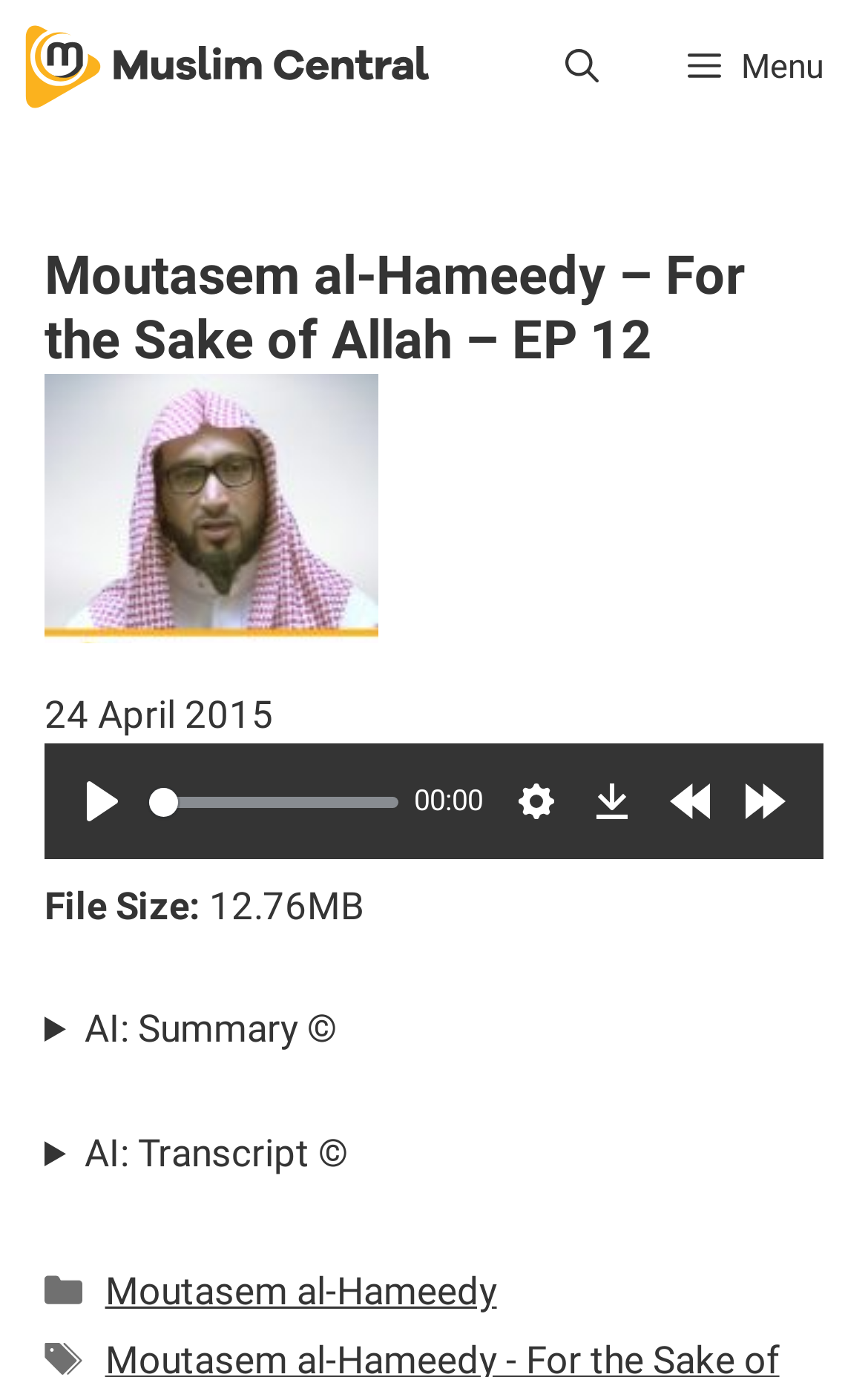What is the current time of the audio lecture?
Using the image, give a concise answer in the form of a single word or short phrase.

00:00